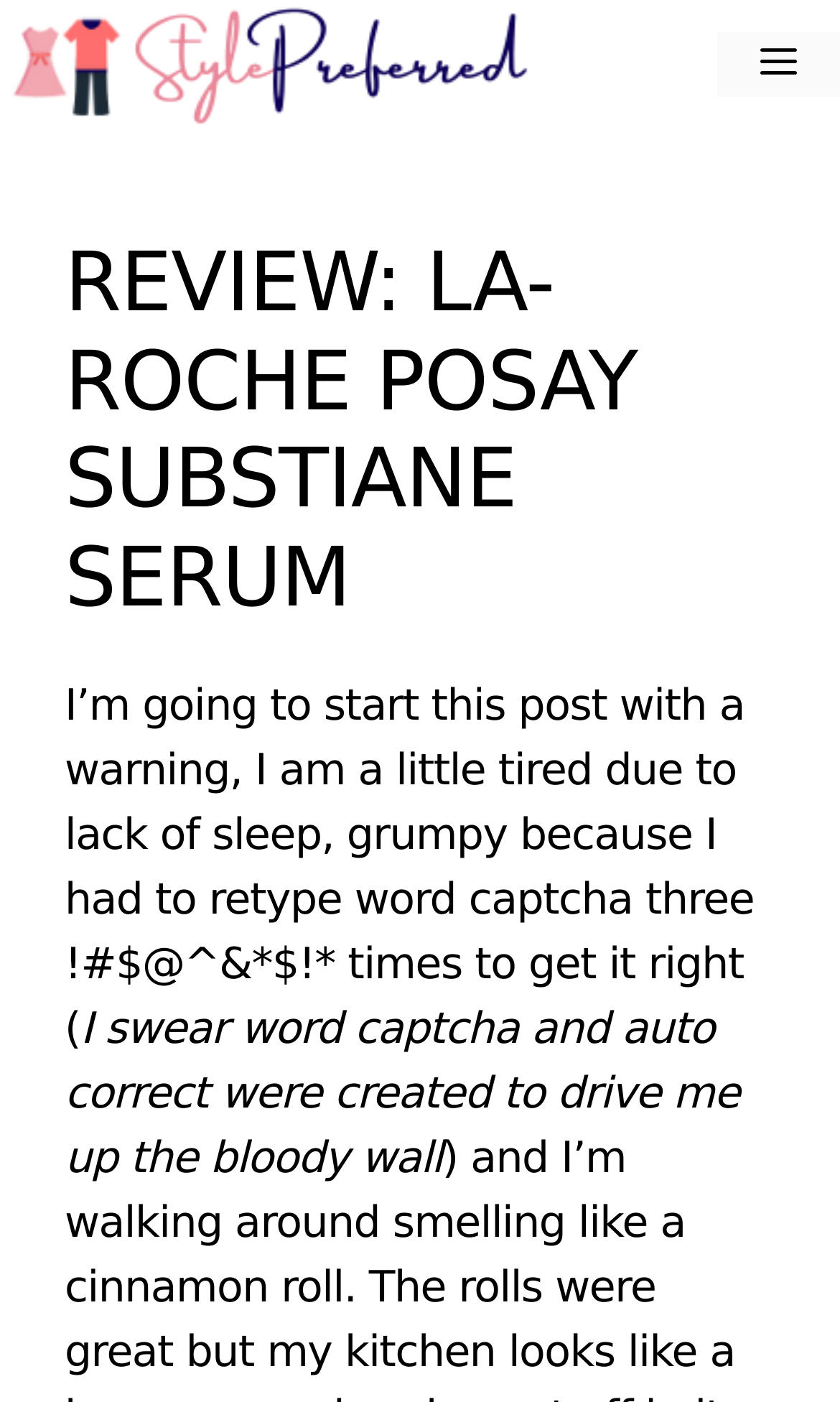Please provide a detailed answer to the question below based on the screenshot: 
What is the name of the website?

The name of the website can be found in the banner at the top of the page, which contains a link with the text 'Style Preferred'.